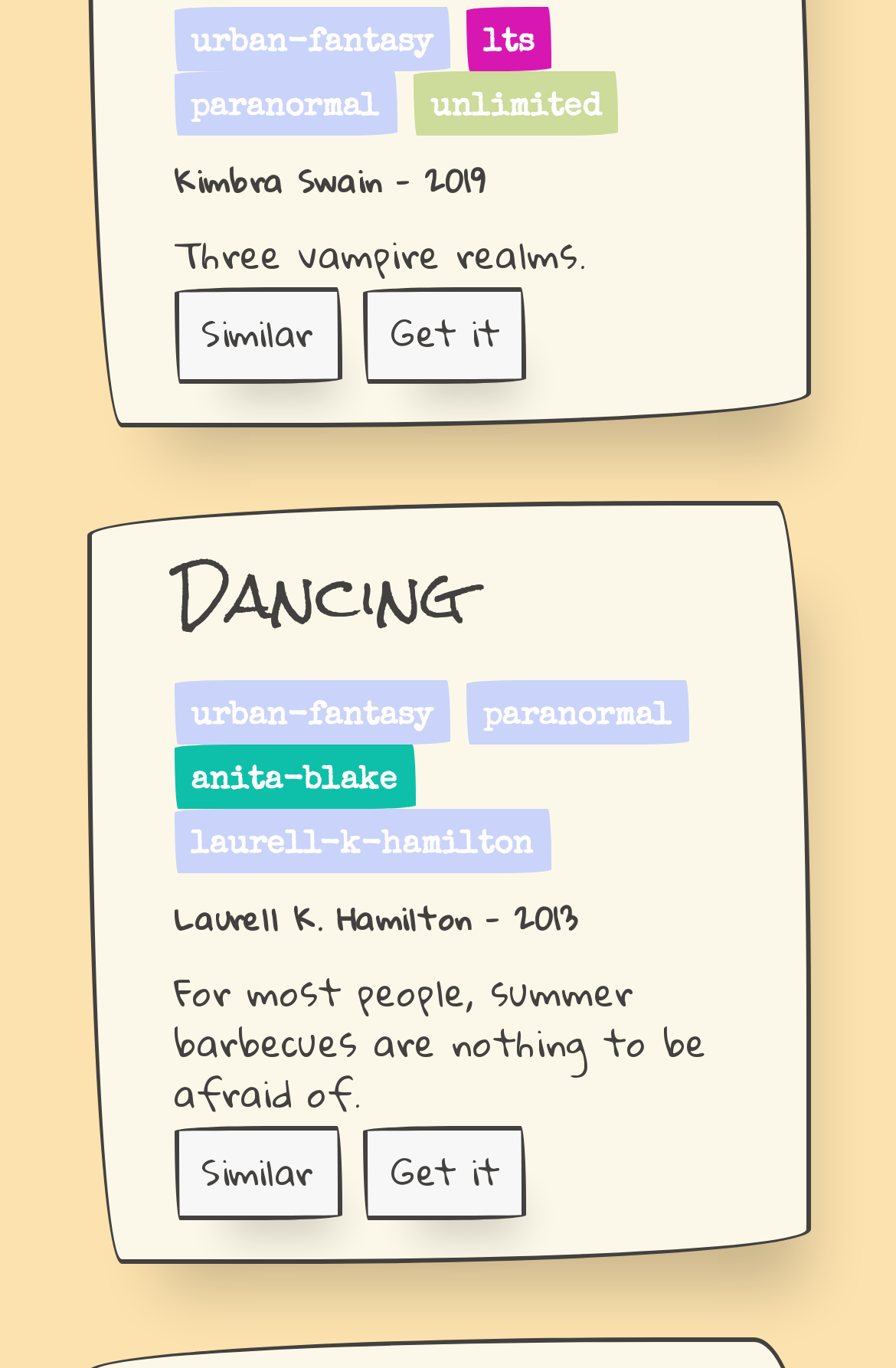What is the purpose of the buttons 'Similar' and 'Get it'?
Give a detailed response to the question by analyzing the screenshot.

The buttons 'Similar' and 'Get it' are located near the book descriptions, suggesting that the 'Similar' button is used to find similar books and the 'Get it' button is used to purchase or access the book.